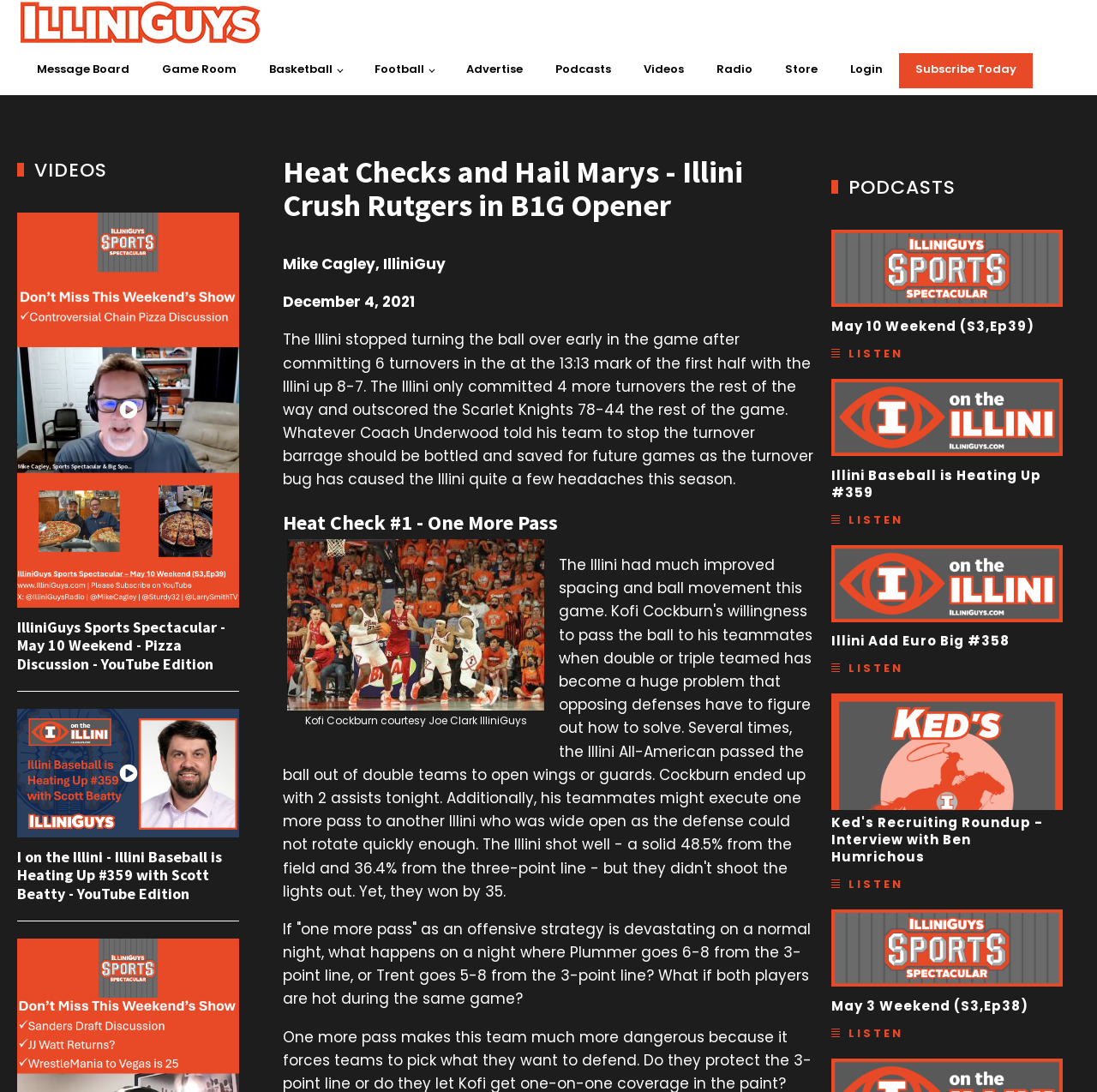What is the text of the first link on the webpage?
Using the visual information from the image, give a one-word or short-phrase answer.

Message Board